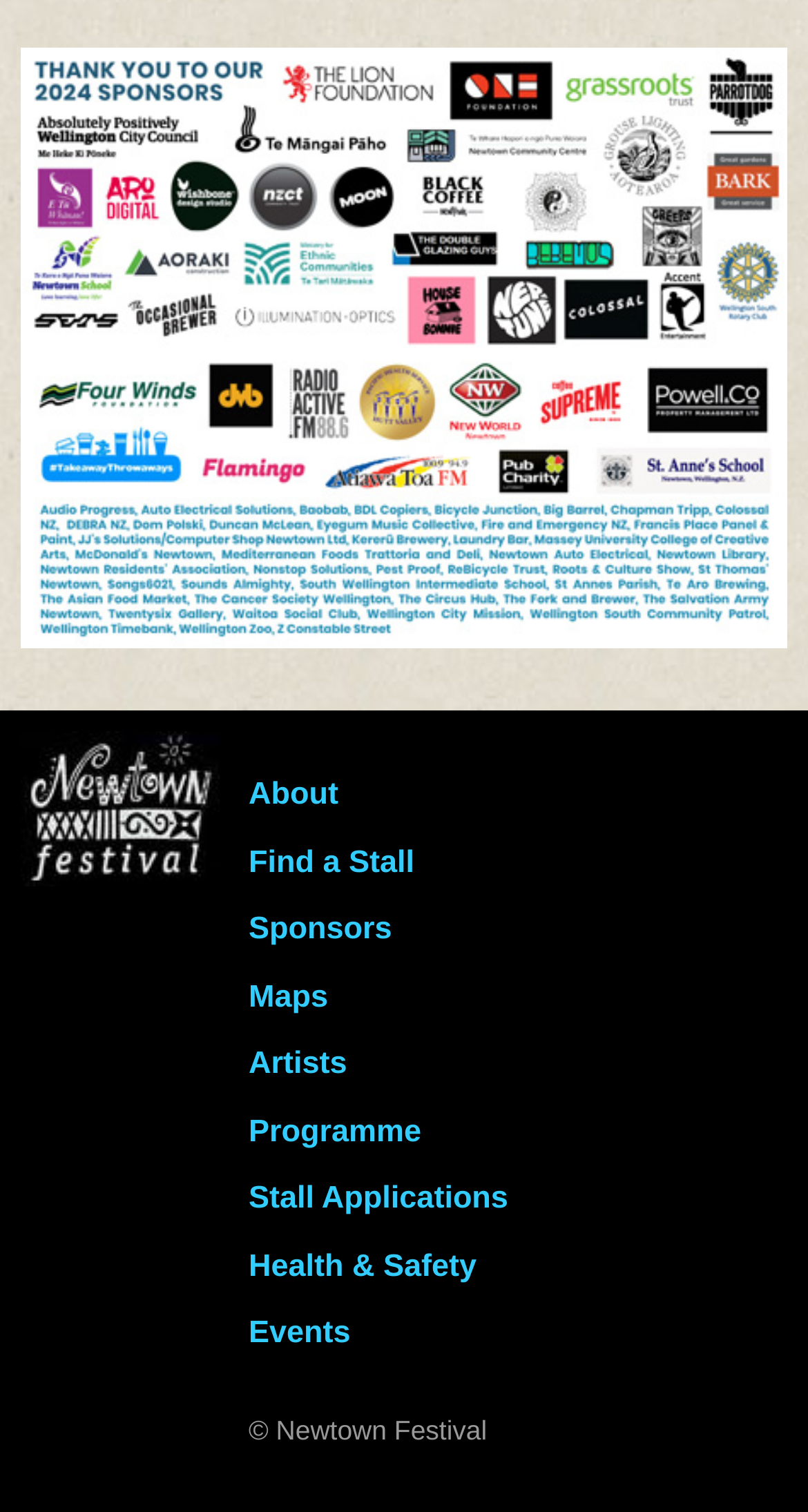Locate the bounding box coordinates of the clickable region necessary to complete the following instruction: "go to the Stall Applications page". Provide the coordinates in the format of four float numbers between 0 and 1, i.e., [left, top, right, bottom].

[0.308, 0.781, 0.629, 0.805]